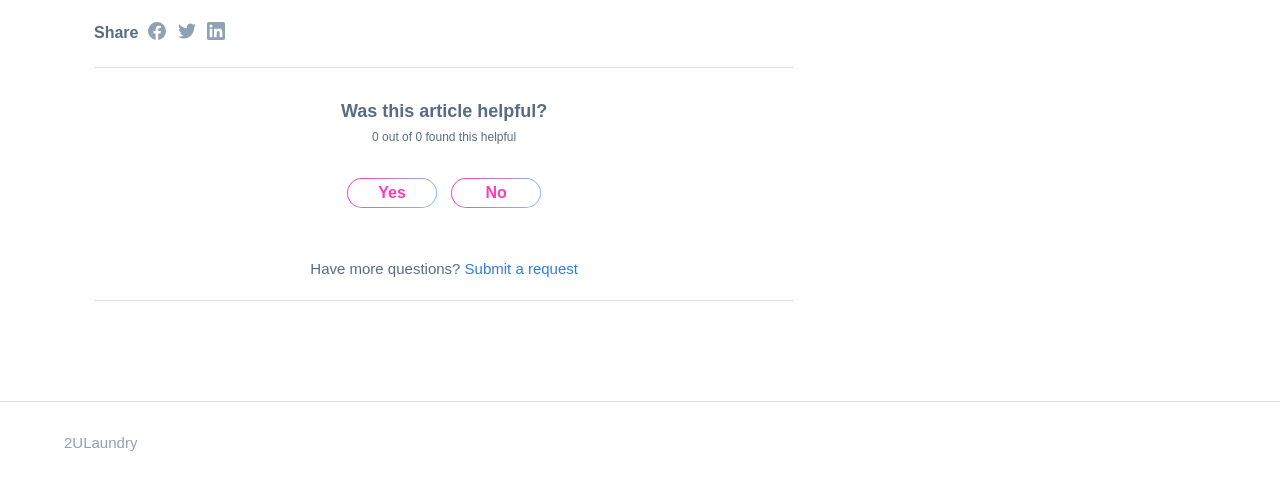Please determine the bounding box coordinates for the UI element described as: "Shipping & Returns".

None